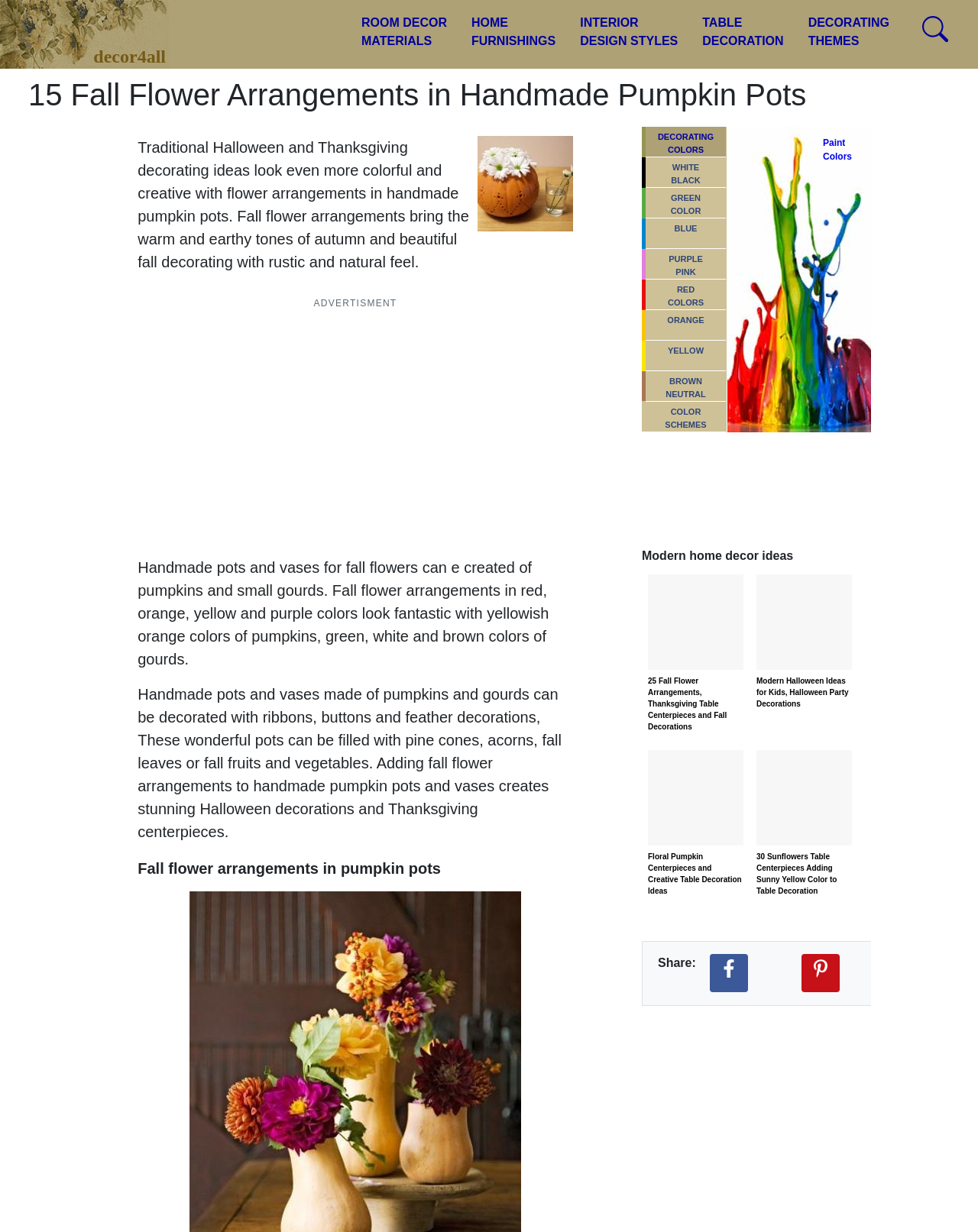Please provide a comprehensive answer to the question below using the information from the image: What is the main topic of this webpage?

Based on the webpage content, especially the heading '15 Fall Flower Arrangements in Handmade Pumpkin Pots' and the static text 'Traditional Halloween and Thanksgiving decorating ideas look even more colorful and creative with flower arrangements in handmade pumpkin pots.', it is clear that the main topic of this webpage is fall flower arrangements.